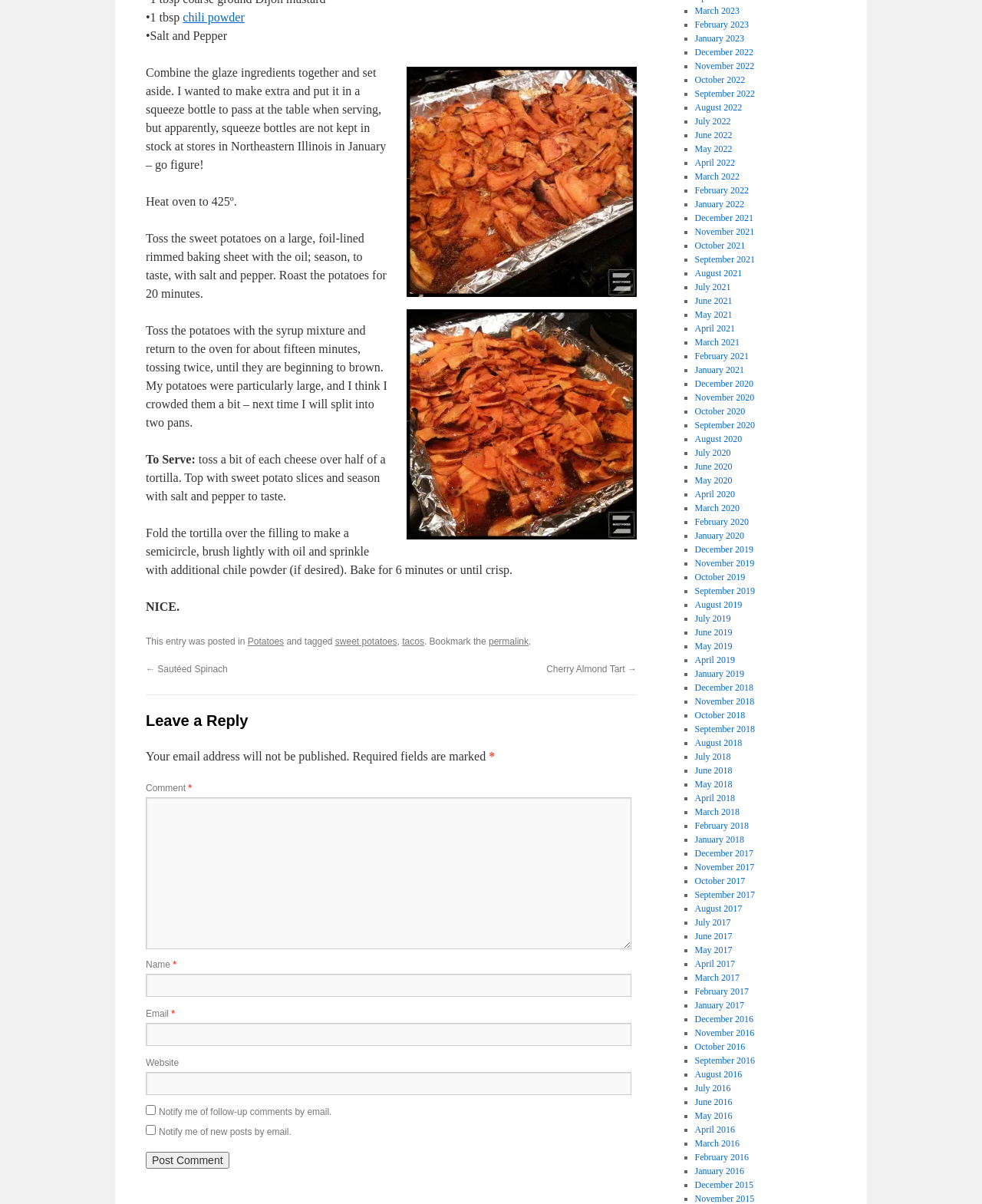Given the element description, predict the bounding box coordinates in the format (top-left x, top-left y, bottom-right x, bottom-right y), using floating point numbers between 0 and 1: parent_node: Email * aria-describedby="email-notes" name="email"

[0.148, 0.85, 0.643, 0.869]